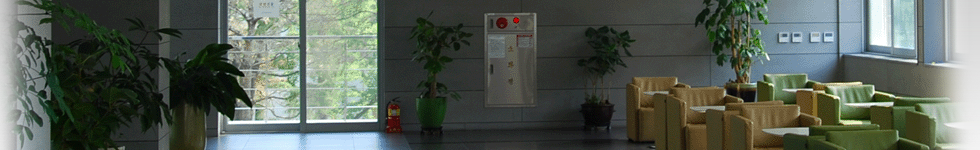Provide a one-word or one-phrase answer to the question:
What is the purpose of the panel with a red button and control dials?

Multimedia presentations or environmental controls